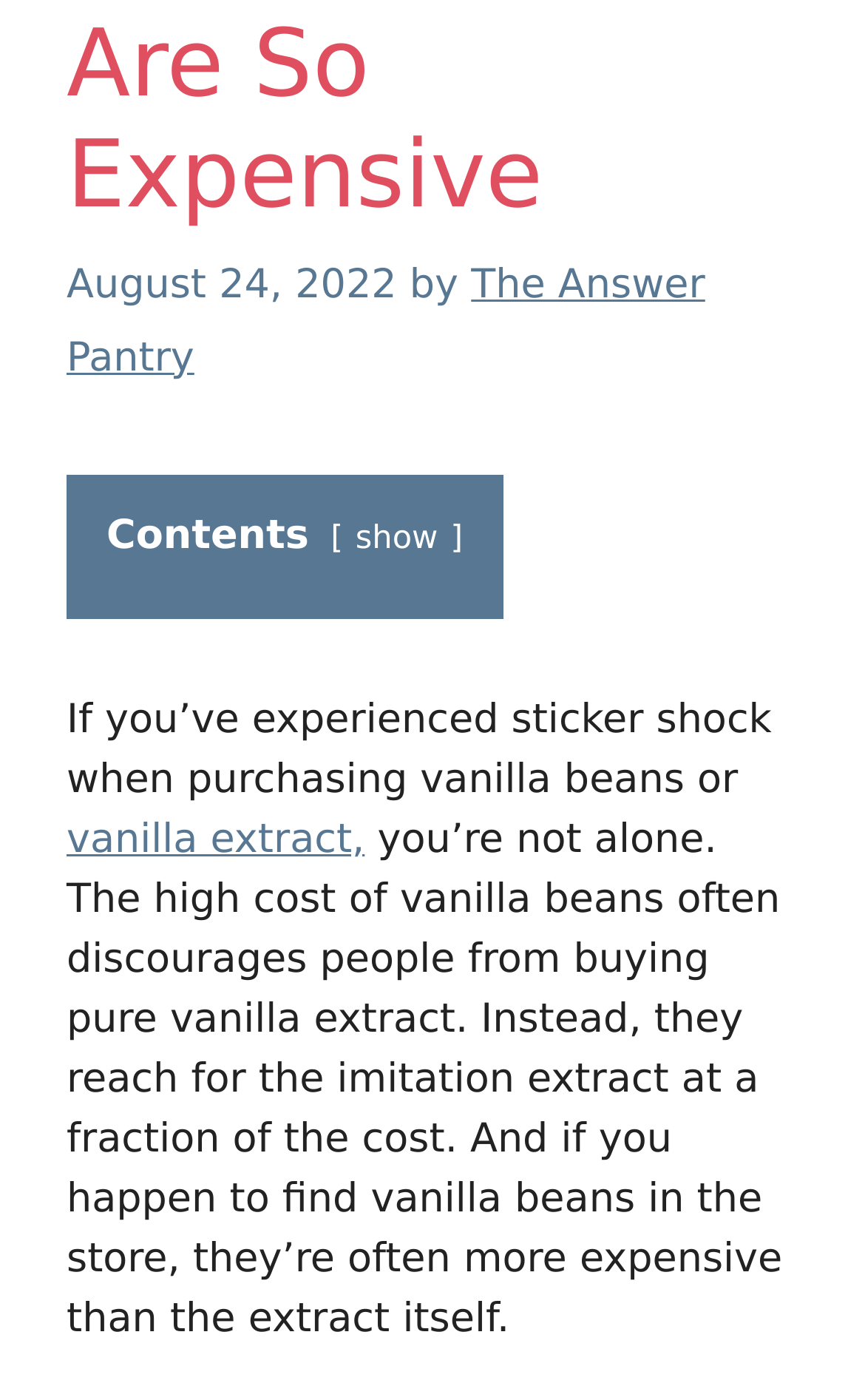Using the format (top-left x, top-left y, bottom-right x, bottom-right y), provide the bounding box coordinates for the described UI element. All values should be floating point numbers between 0 and 1: show

[0.411, 0.373, 0.506, 0.398]